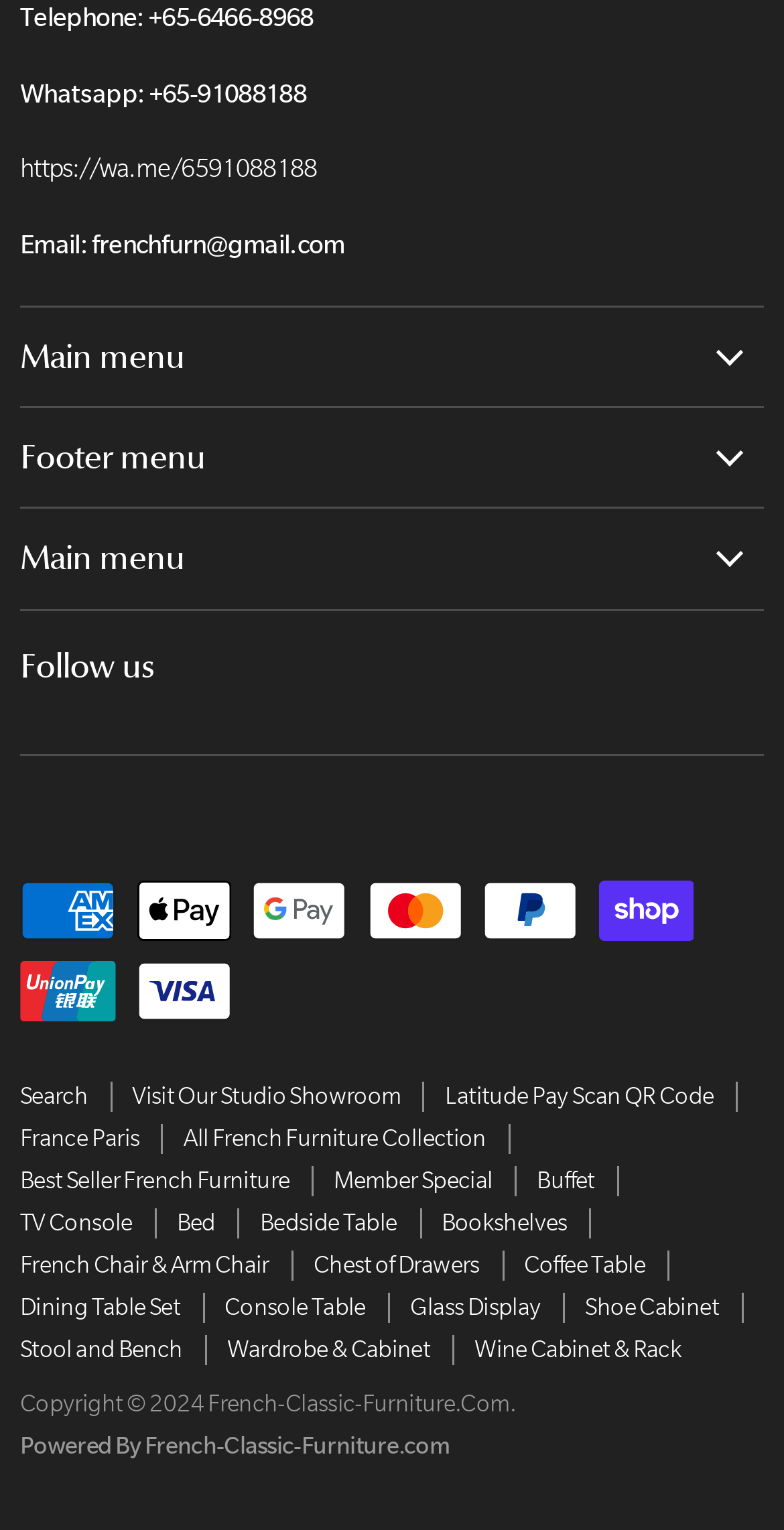What is the link to visit the studio showroom?
Please provide a single word or phrase as your answer based on the image.

Visit Our Studio Showroom